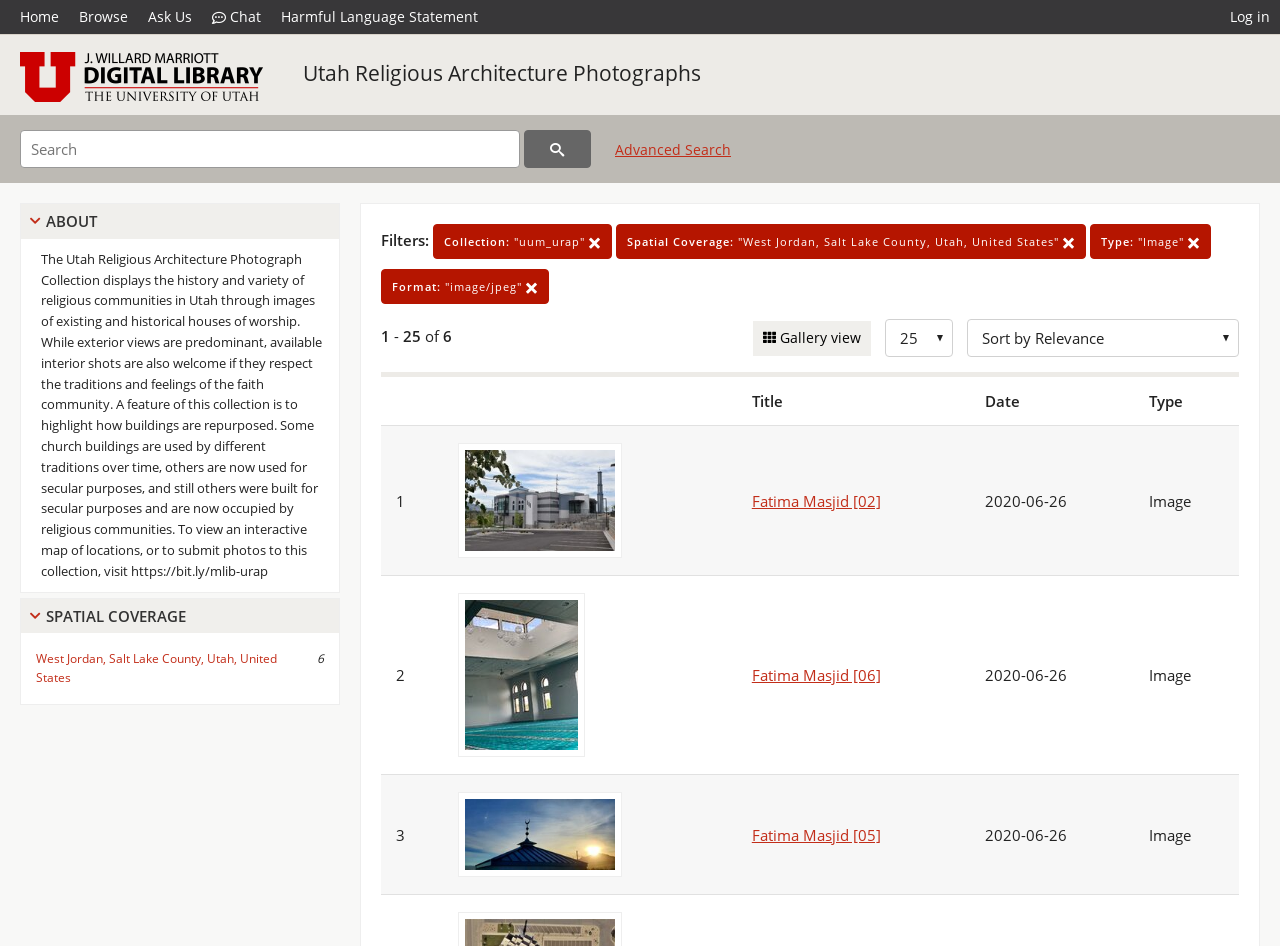Identify the bounding box coordinates for the element you need to click to achieve the following task: "Click on the Fatima Masjid [02] link". Provide the bounding box coordinates as four float numbers between 0 and 1, in the form [left, top, right, bottom].

[0.587, 0.519, 0.688, 0.54]